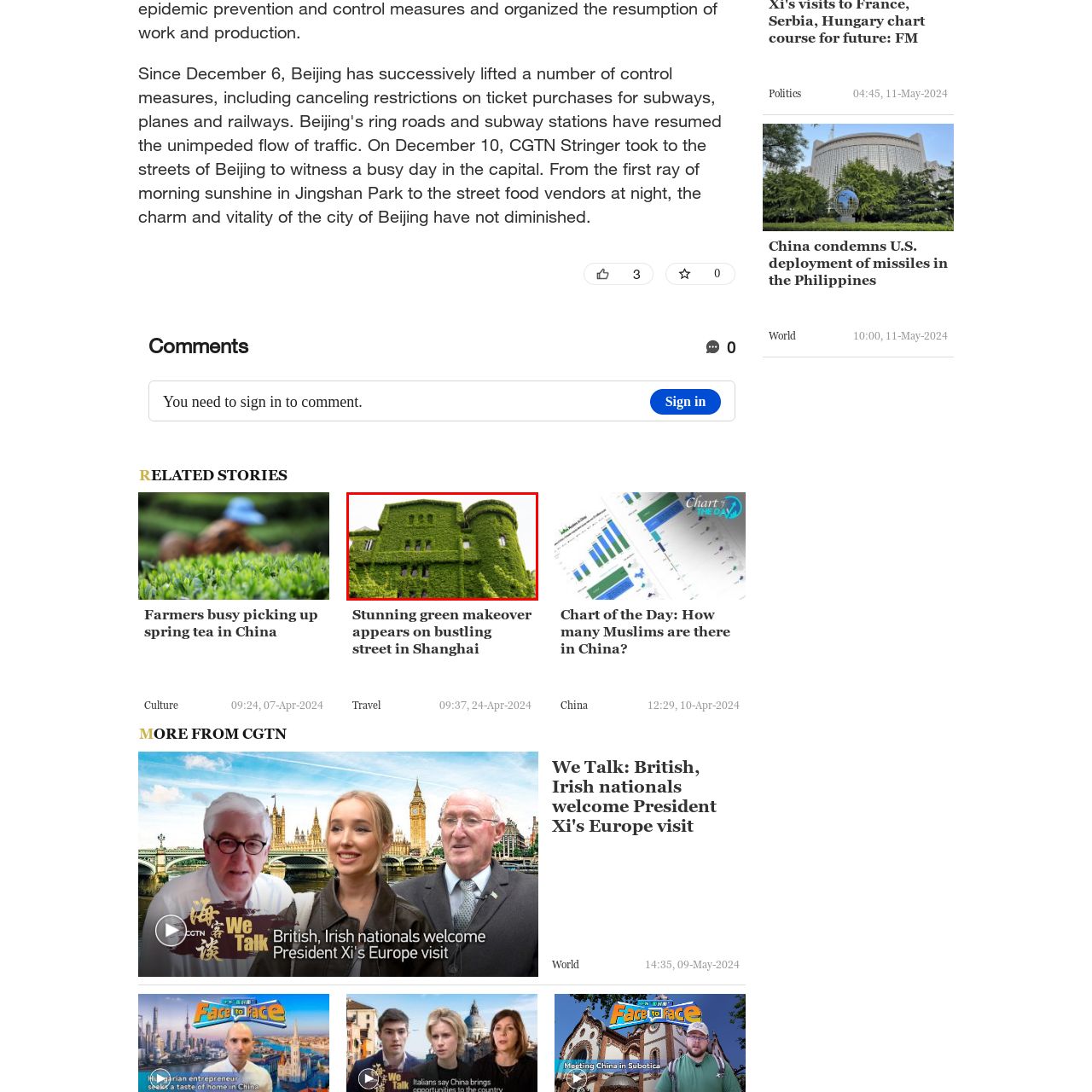Inspect the image within the red box and provide a detailed and thorough answer to the following question: What is the purpose of the green makeover?

The green makeover not only enhances the building's aesthetic appeal but also contributes to urban sustainability by promoting biodiversity and cooling the surrounding area.